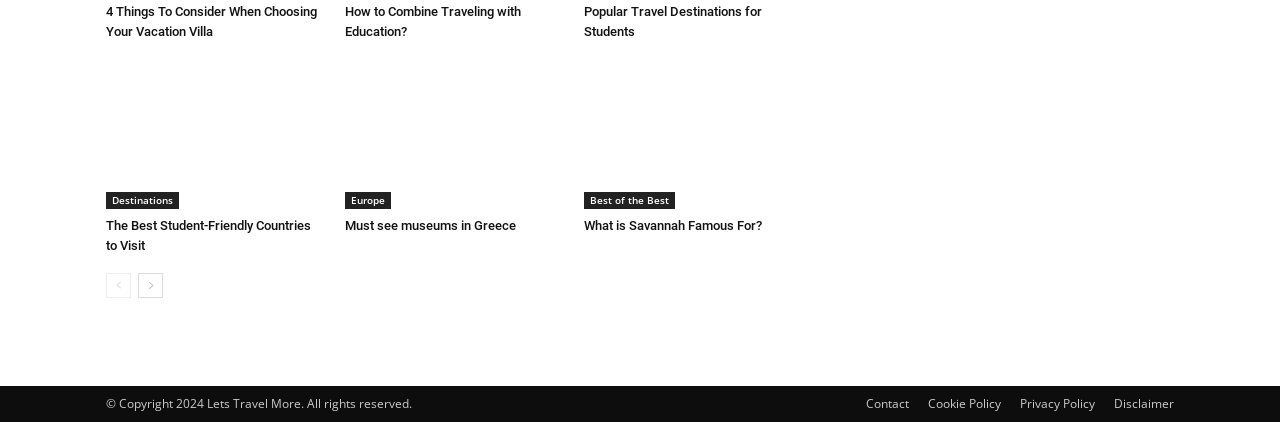How many links are there in the webpage? Examine the screenshot and reply using just one word or a brief phrase.

15